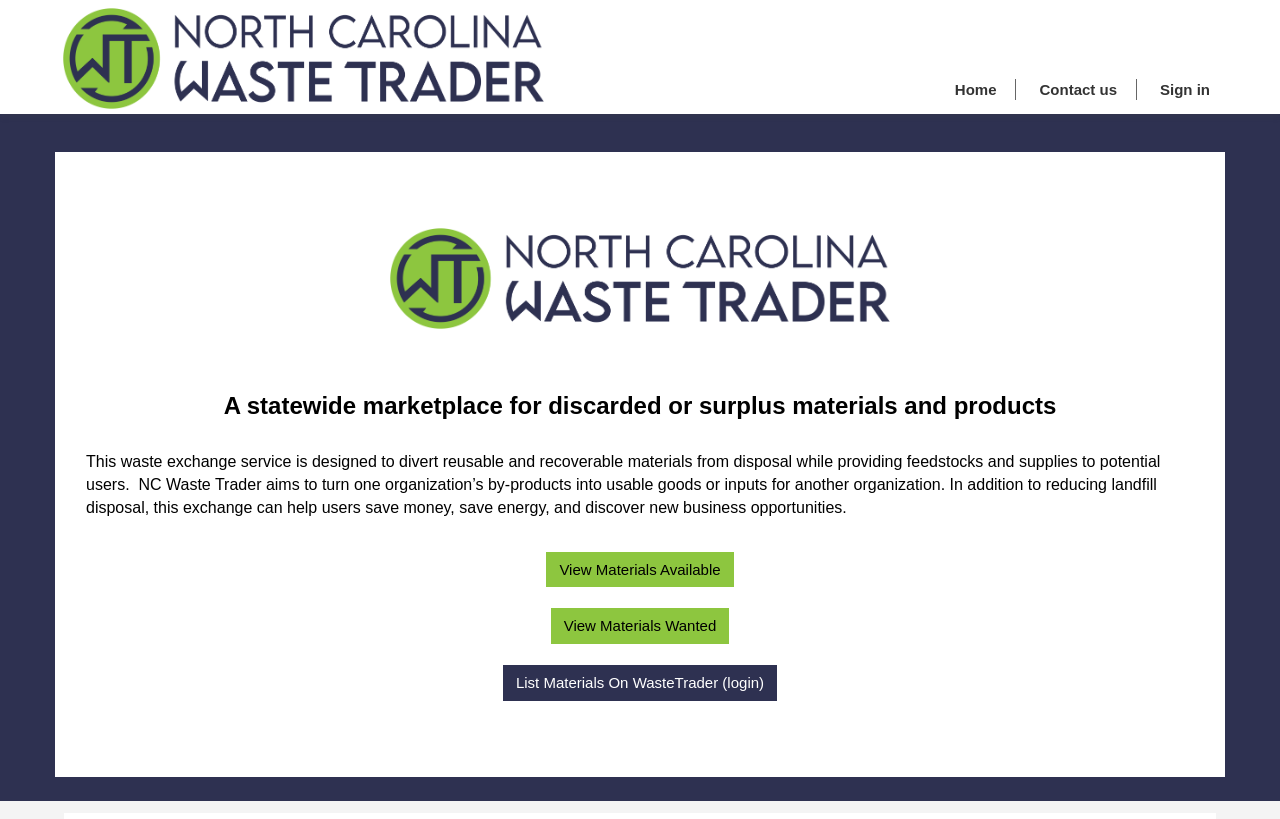What are the two types of materials listed on the webpage?
Please ensure your answer to the question is detailed and covers all necessary aspects.

The webpage provides buttons to 'View Materials Available' and 'View Materials Wanted', indicating that the two types of materials listed on the webpage are those that are available and those that are wanted.